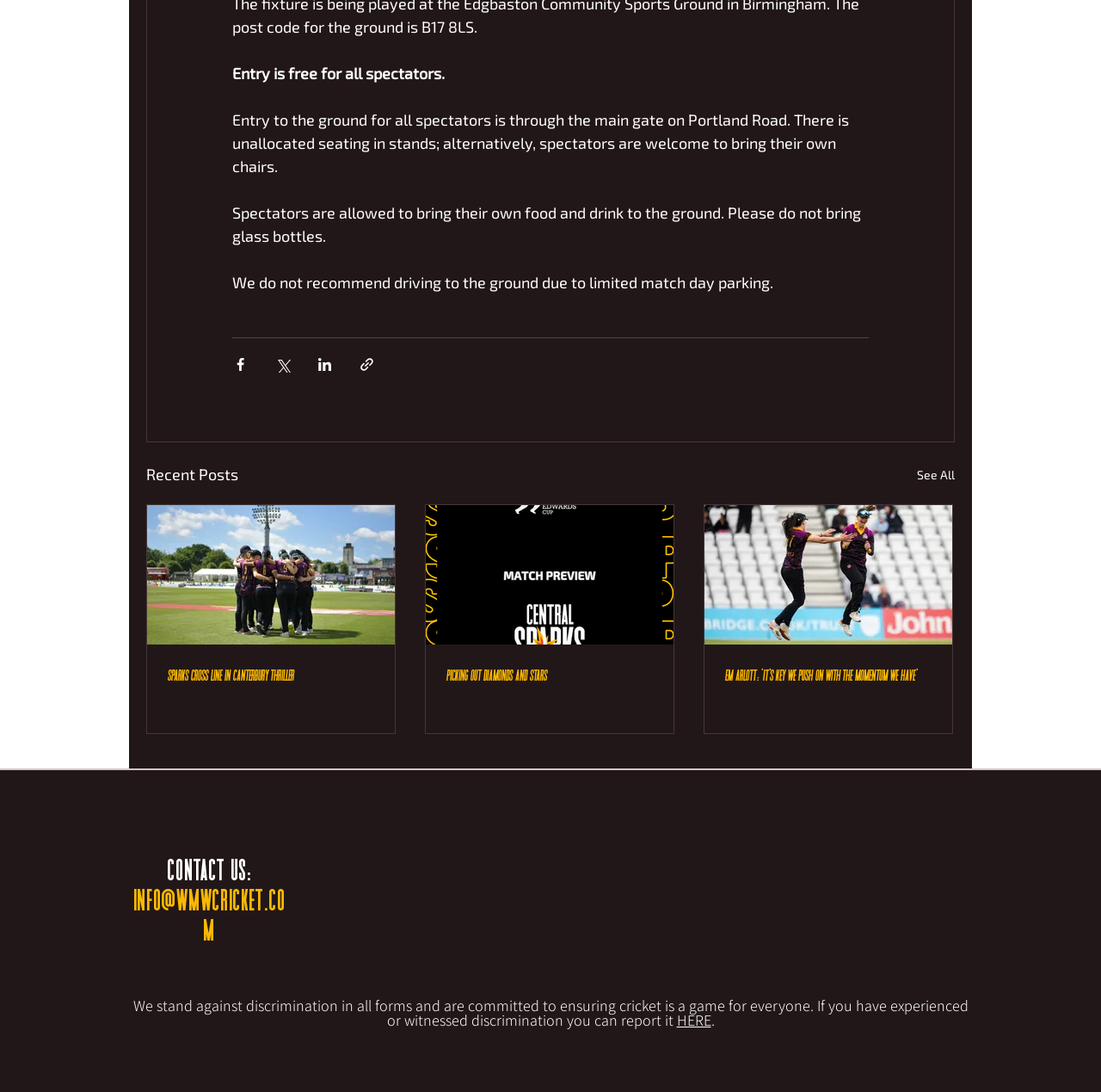Can you specify the bounding box coordinates for the region that should be clicked to fulfill this instruction: "Contact us via email".

[0.121, 0.806, 0.259, 0.867]